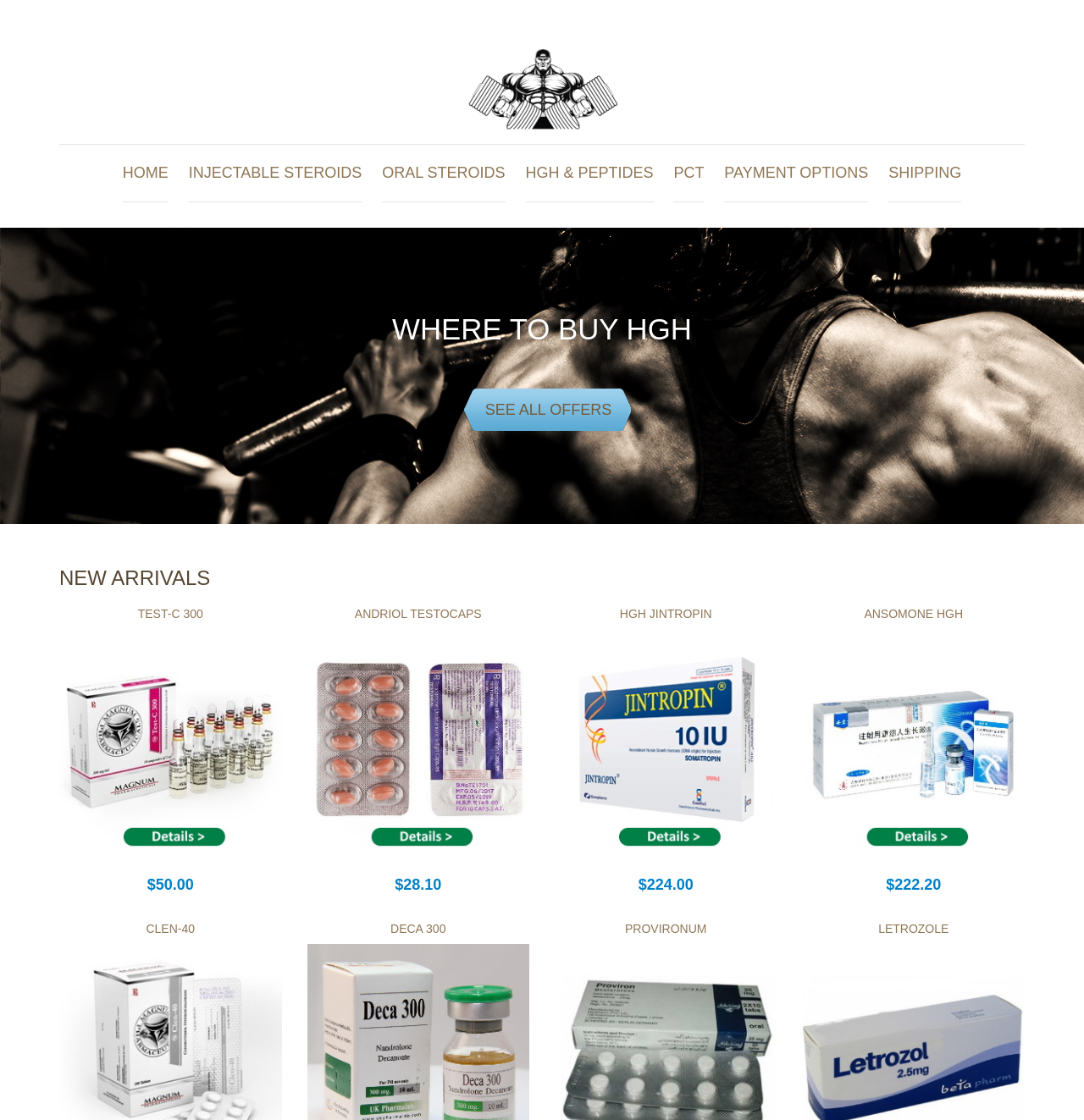Create a full and detailed caption for the entire webpage.

This webpage is an online shop for anabolic steroids and related products. At the top, there is a navigation menu with links to different sections of the website, including "HOME", "INJECTABLE STEROIDS", "ORAL STEROIDS", "HGH & PEPTIDES", "PCT", "PAYMENT OPTIONS", and "SHIPPING". 

Below the navigation menu, there is a heading "WHERE TO BUY HGH" followed by a link "SEE ALL OFFERS". 

The main content of the webpage is divided into two sections. The left section has a heading "NEW ARRIVALS" and lists several products, each with a heading, an image, and a price. The products listed include "TEST-C 300", "ANDRIOL TESTOCAPS", "HGH JINTROPIN", "ANSOMONE HGH", "CLEN-40", "DECA 300", "PROVIRONUM", and "LETROZOLE". Each product has a link to its details page.

The prices of the products range from $28.10 to $224.00. The images of the products are displayed next to their respective headings and prices.